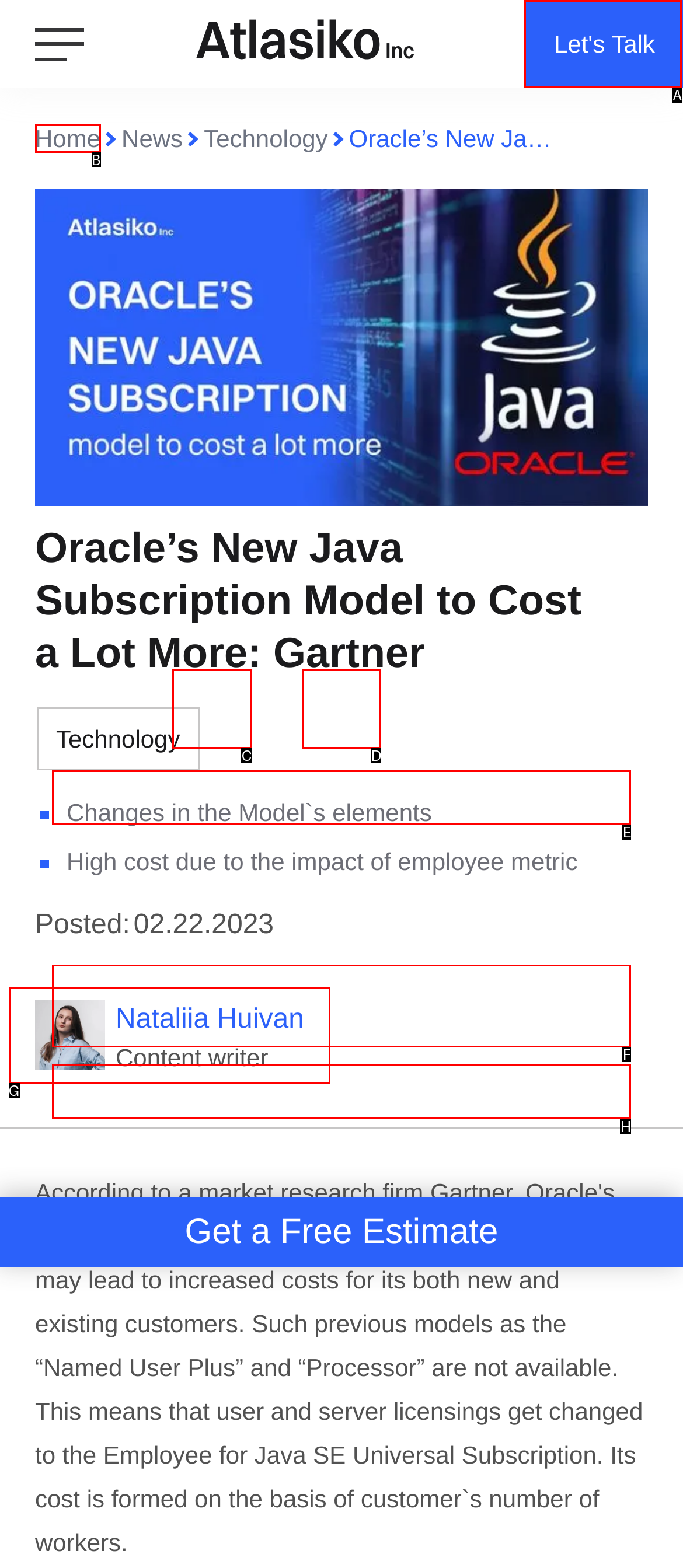Given the task: Click on the 'Let's Talk' link, point out the letter of the appropriate UI element from the marked options in the screenshot.

A